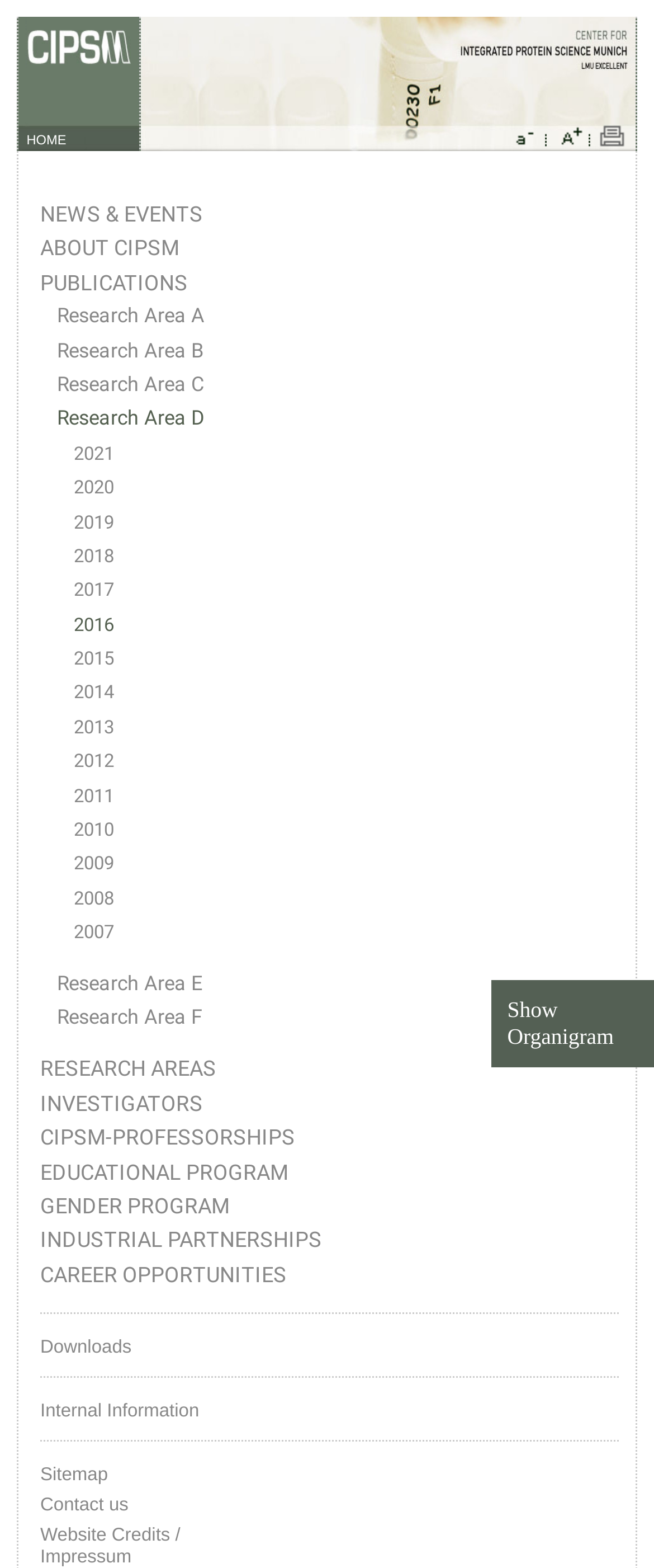Answer the following query with a single word or phrase:
What is the last link in the NEWS & EVENTS section?

Contact us